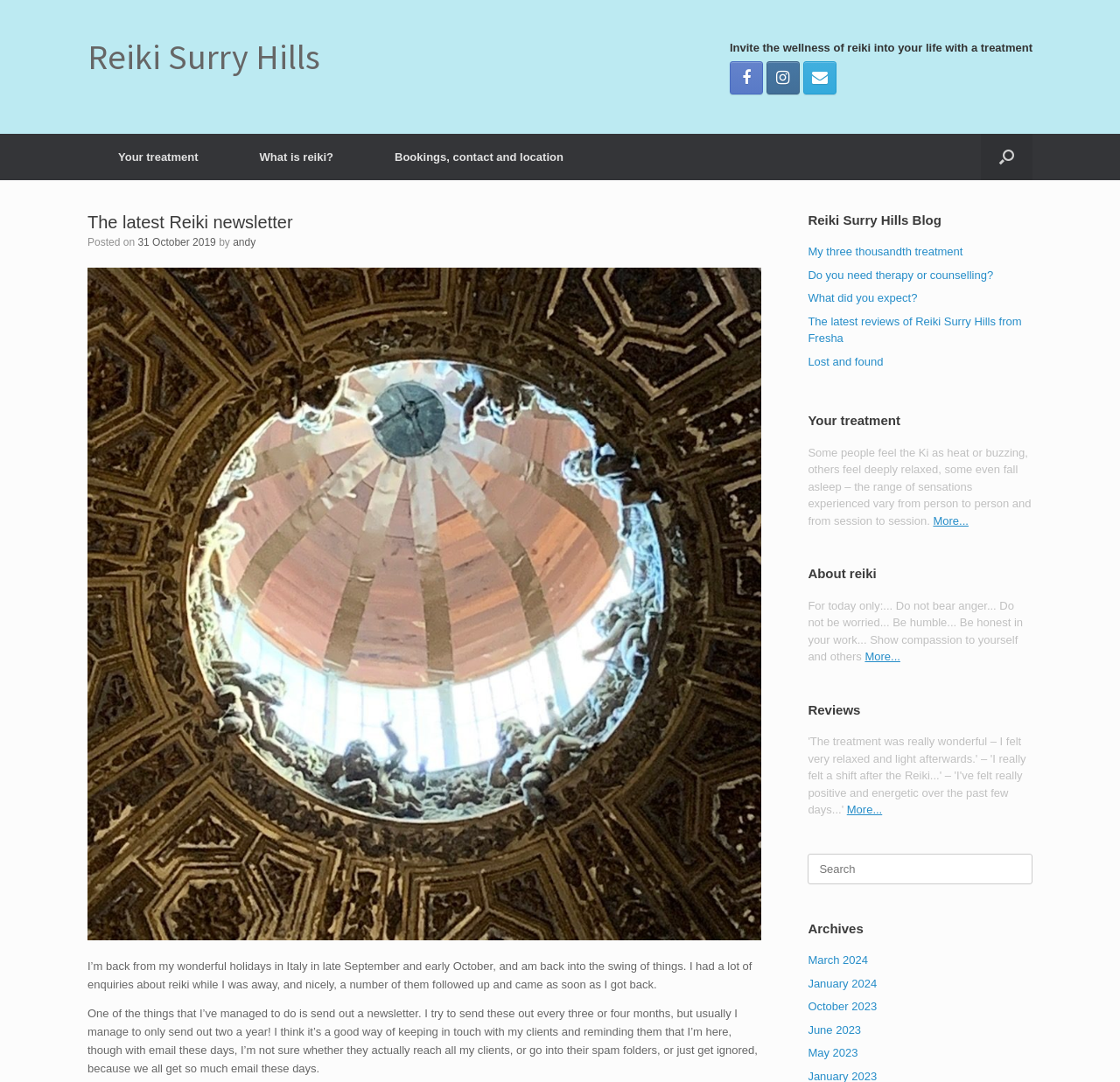Determine the bounding box coordinates for the clickable element to execute this instruction: "Open the search". Provide the coordinates as four float numbers between 0 and 1, i.e., [left, top, right, bottom].

[0.876, 0.123, 0.922, 0.166]